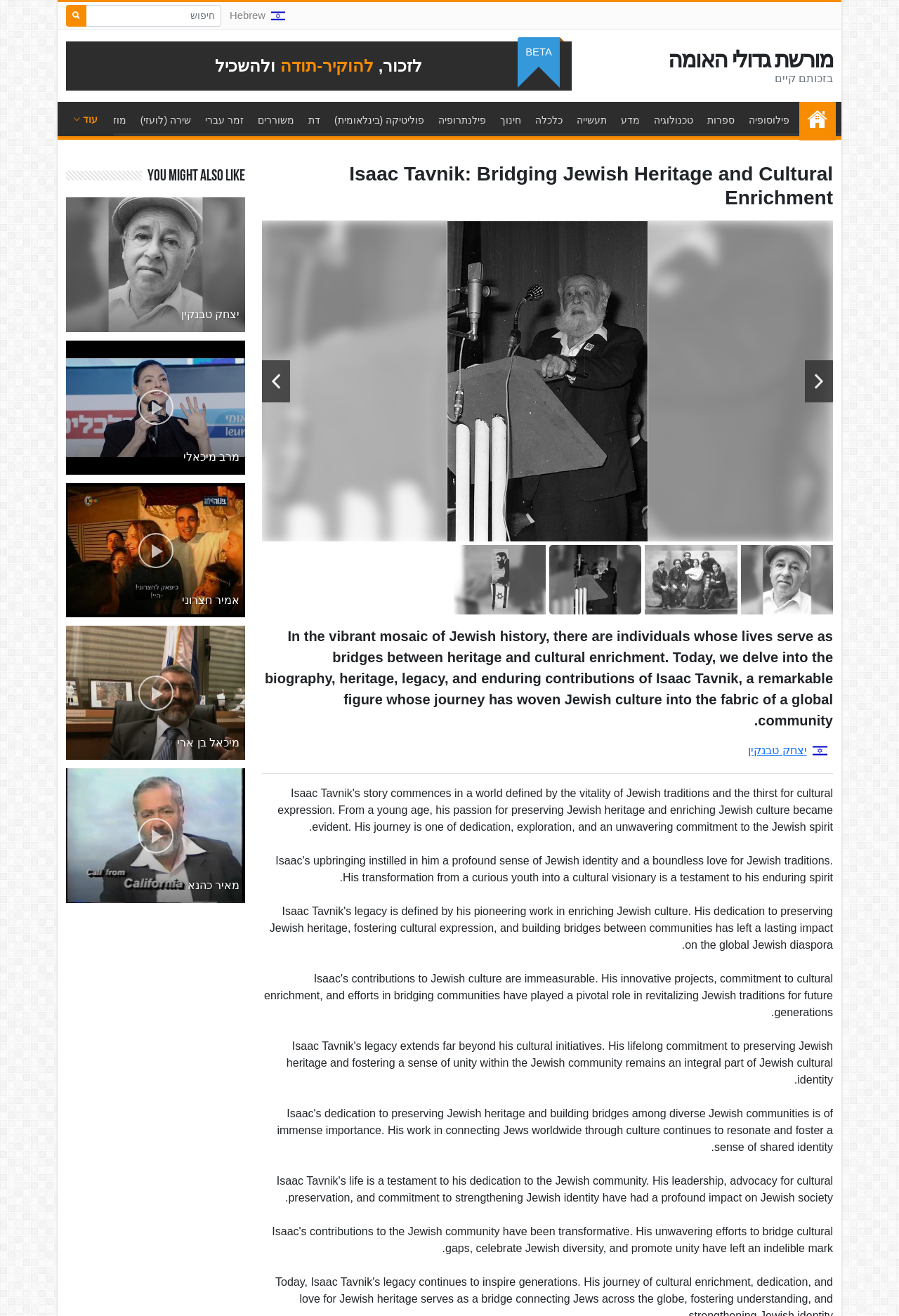What is the name of the person being bridged?
Provide a short answer using one word or a brief phrase based on the image.

Isaac Tavnik